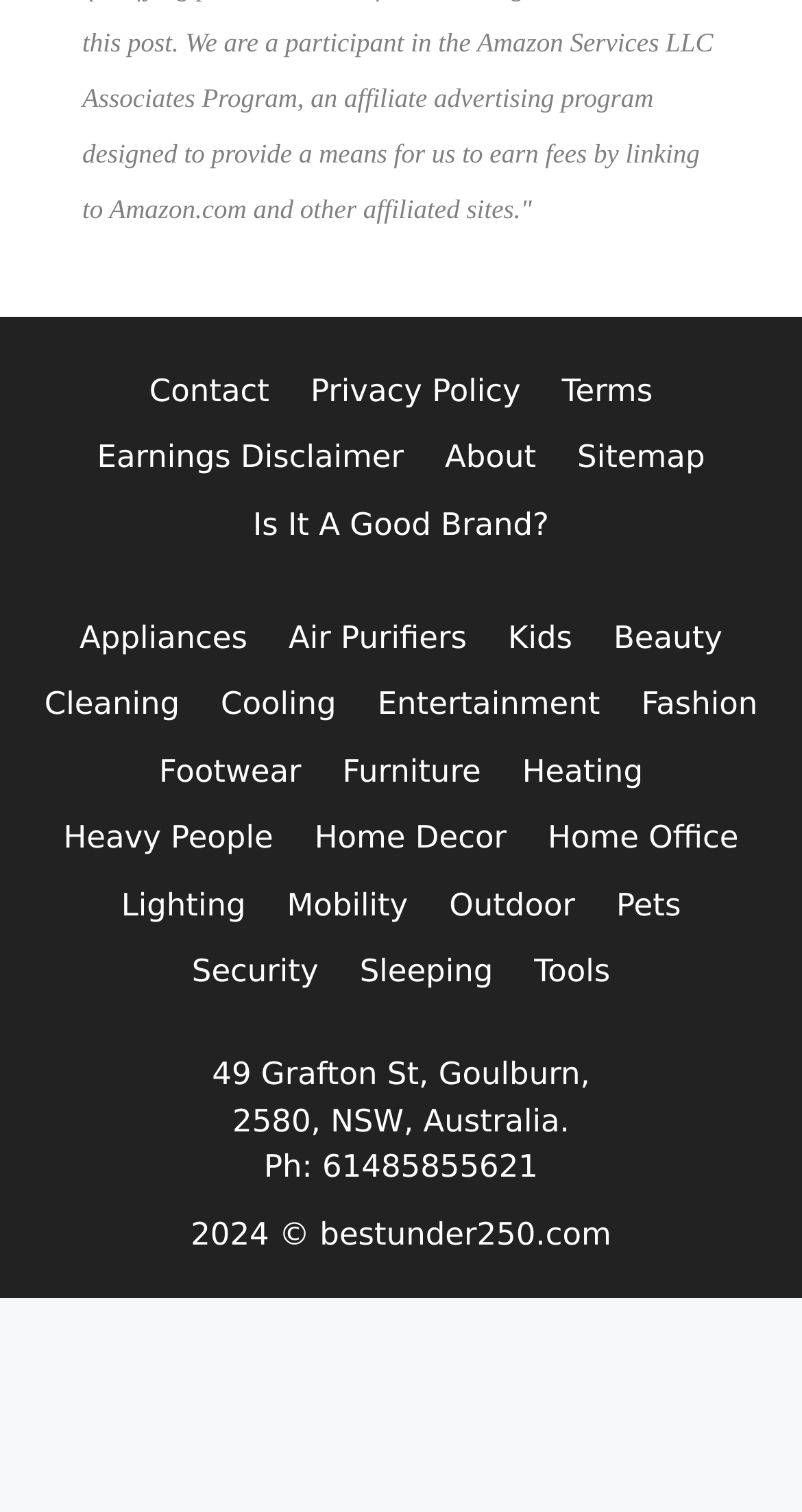Please identify the bounding box coordinates of the clickable region that I should interact with to perform the following instruction: "Click on Contact". The coordinates should be expressed as four float numbers between 0 and 1, i.e., [left, top, right, bottom].

[0.186, 0.246, 0.336, 0.27]